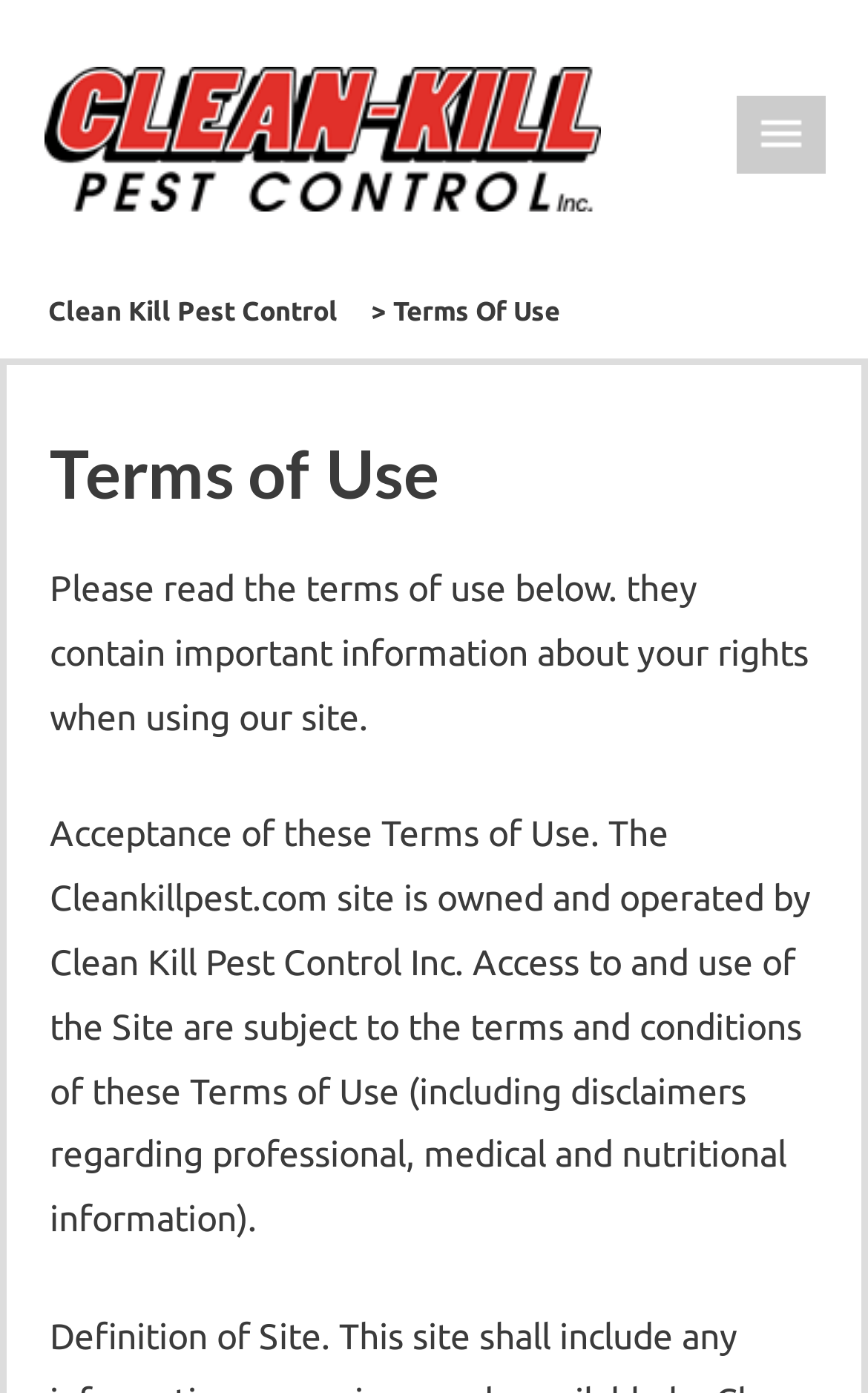How many links are present at the top of the page?
Give a detailed explanation using the information visible in the image.

The answer can be found by counting the number of link elements at the top of the page. There are three link elements with the texts 'Clean Kill Pest Control', '' and 'Clean Kill Pest Control'.